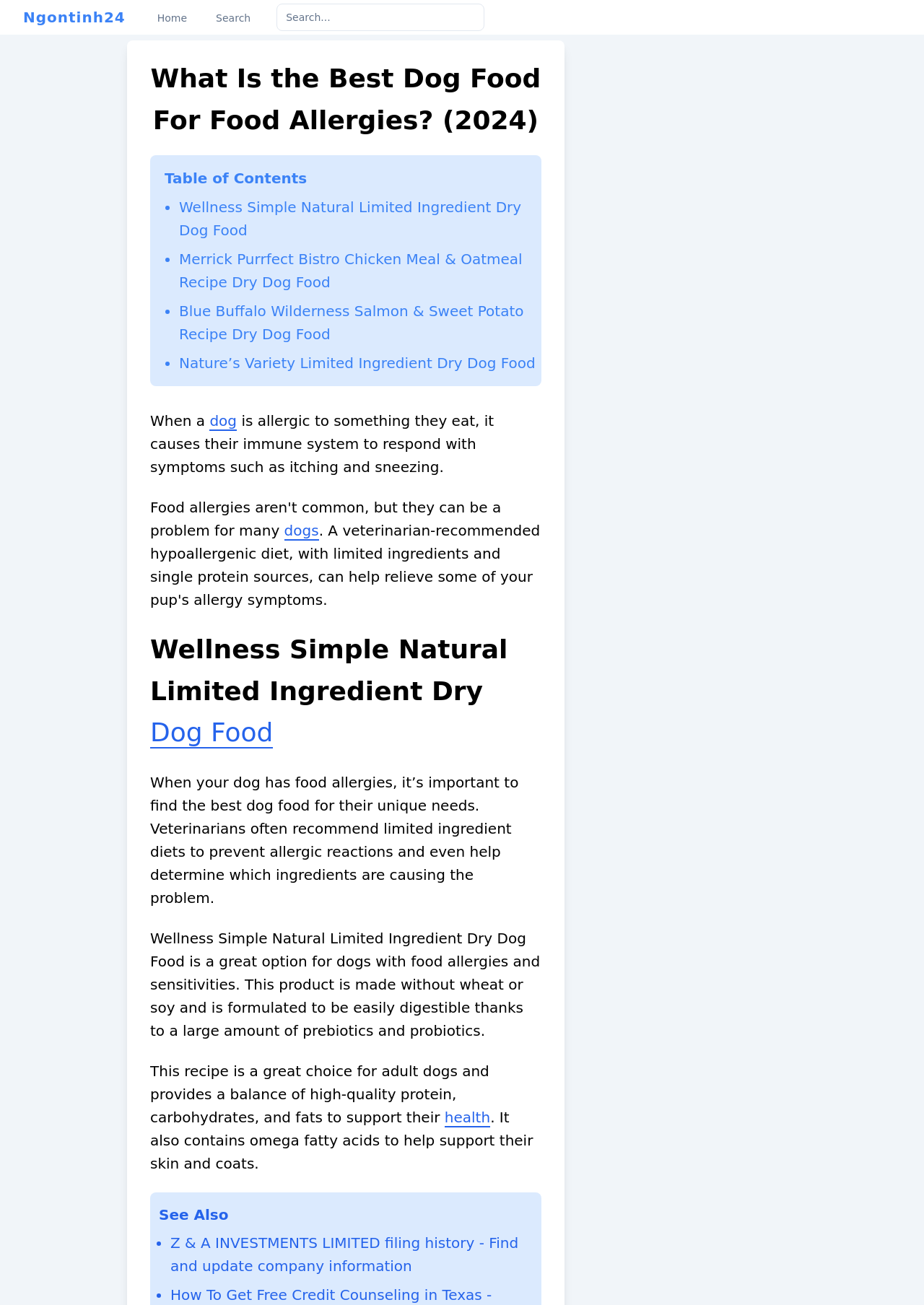Can you identify the bounding box coordinates of the clickable region needed to carry out this instruction: 'Click on Wellness Simple Natural Limited Ingredient Dry Dog Food'? The coordinates should be four float numbers within the range of 0 to 1, stated as [left, top, right, bottom].

[0.194, 0.15, 0.58, 0.185]